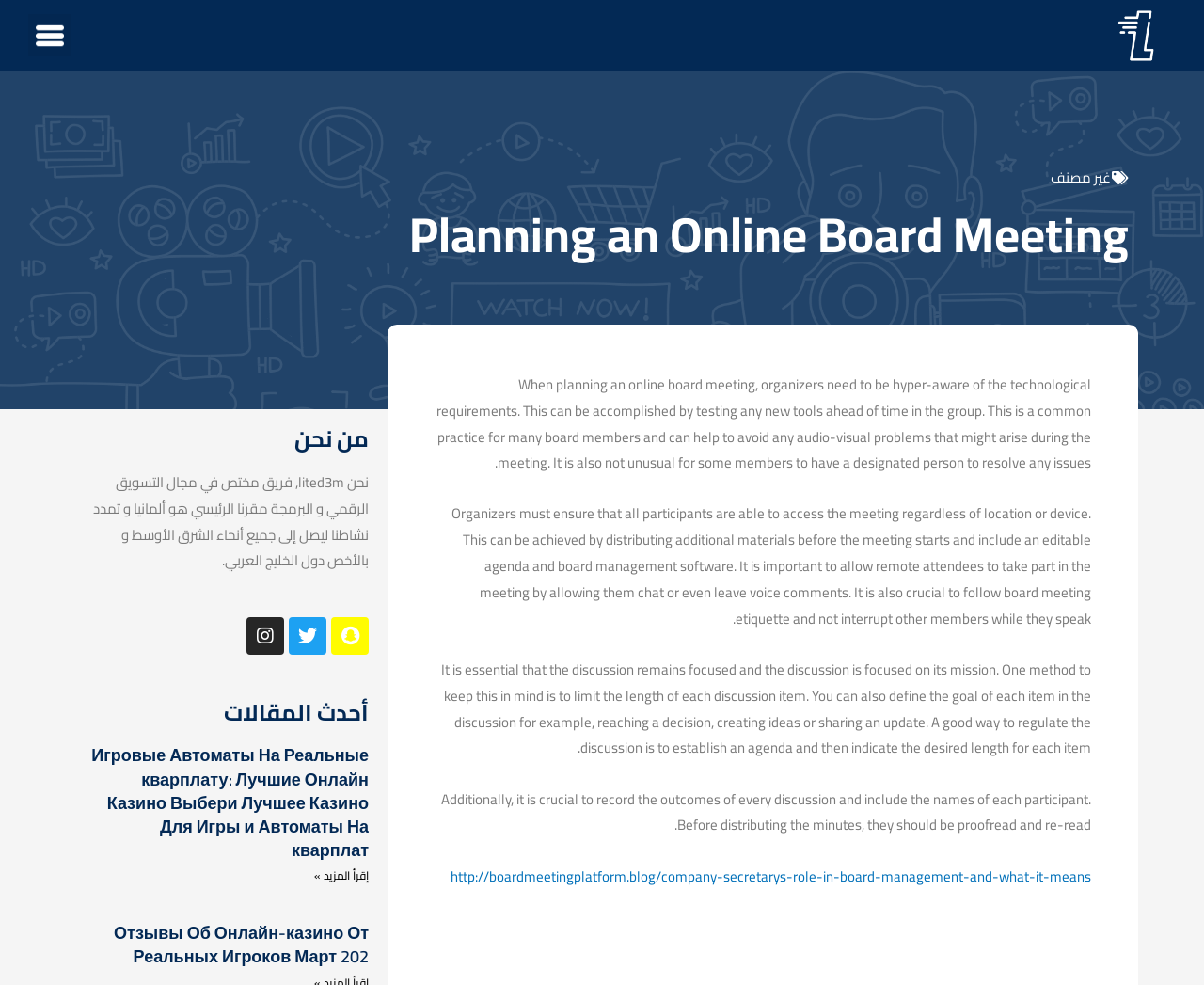Your task is to find and give the main heading text of the webpage.

Planning an Online Board Meeting